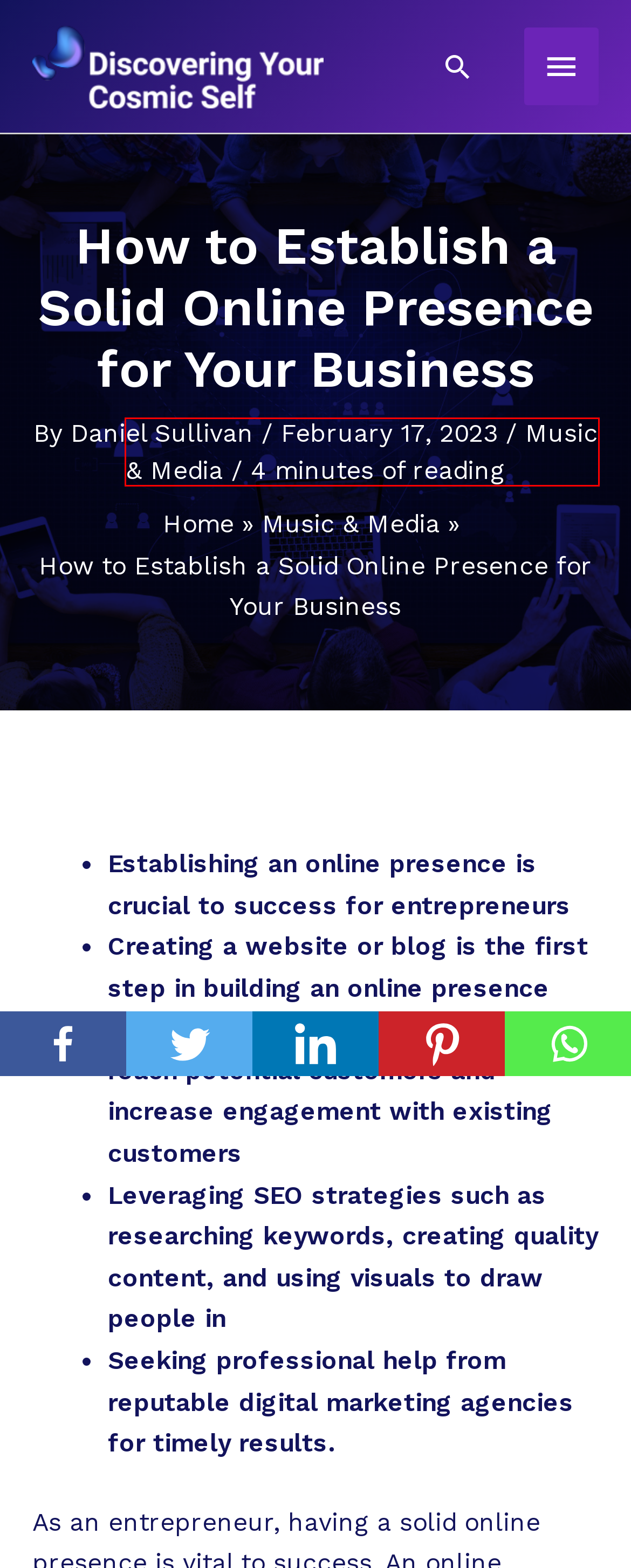Observe the provided screenshot of a webpage with a red bounding box around a specific UI element. Choose the webpage description that best fits the new webpage after you click on the highlighted element. These are your options:
A. Discovering Your Cosmic Self - Art, Design, Music, and Media
B. Home Archives - Discovering Your Cosmic Self
C. Music & Media Archives - Discovering Your Cosmic Self
D. A Guide on the Tips for Booming Online Businesses in Europe - Discovering Your Cosmic Self
E. Contact Us - Discovering Your Cosmic Self
F. Archive Archives - Discovering Your Cosmic Self
G. How to Start eCommerce Marketing to Increase Profitability - Discovering Your Cosmic Self
H. Privacy Policy - Discovering Your Cosmic Self

C